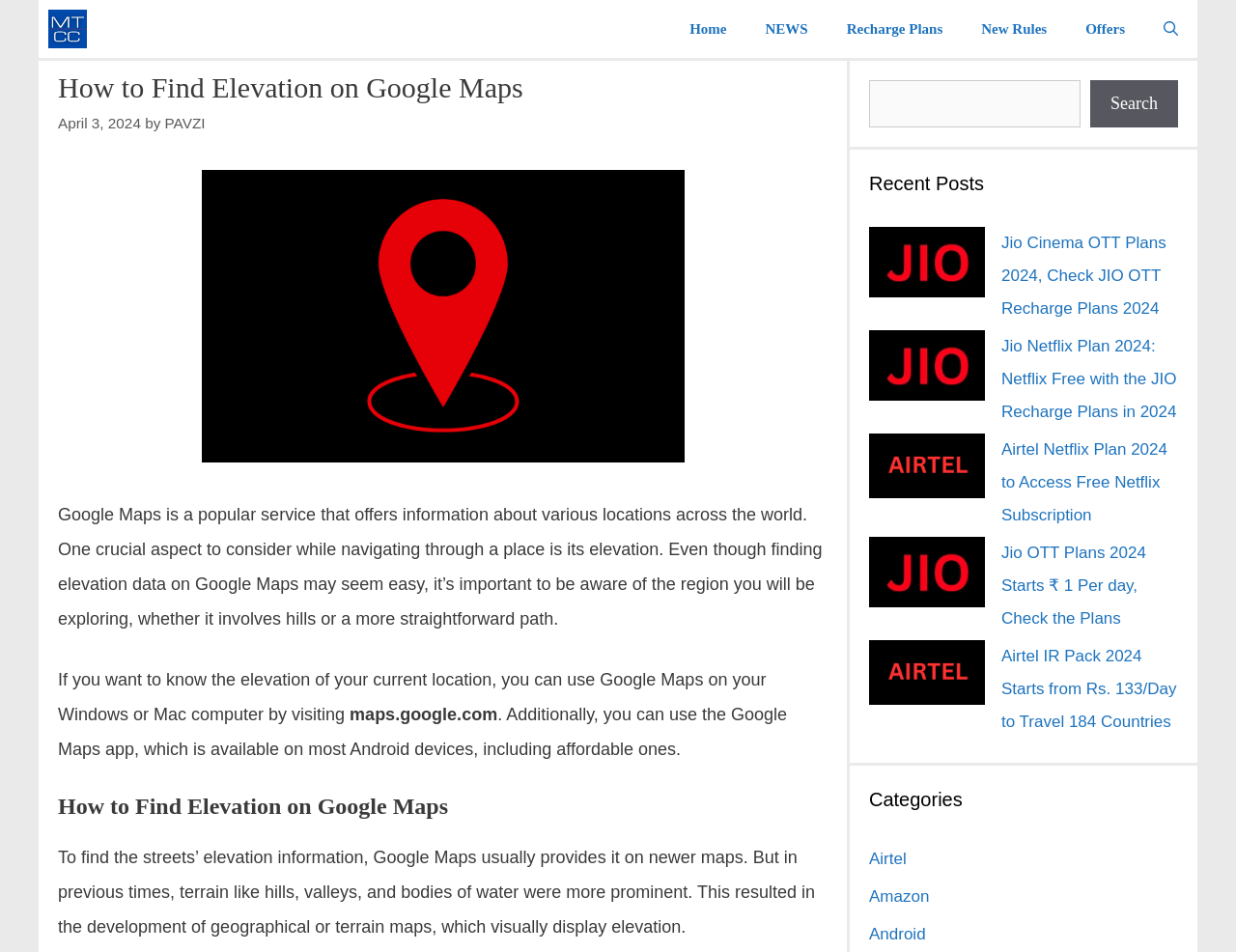Determine which piece of text is the heading of the webpage and provide it.

How to Find Elevation on Google Maps